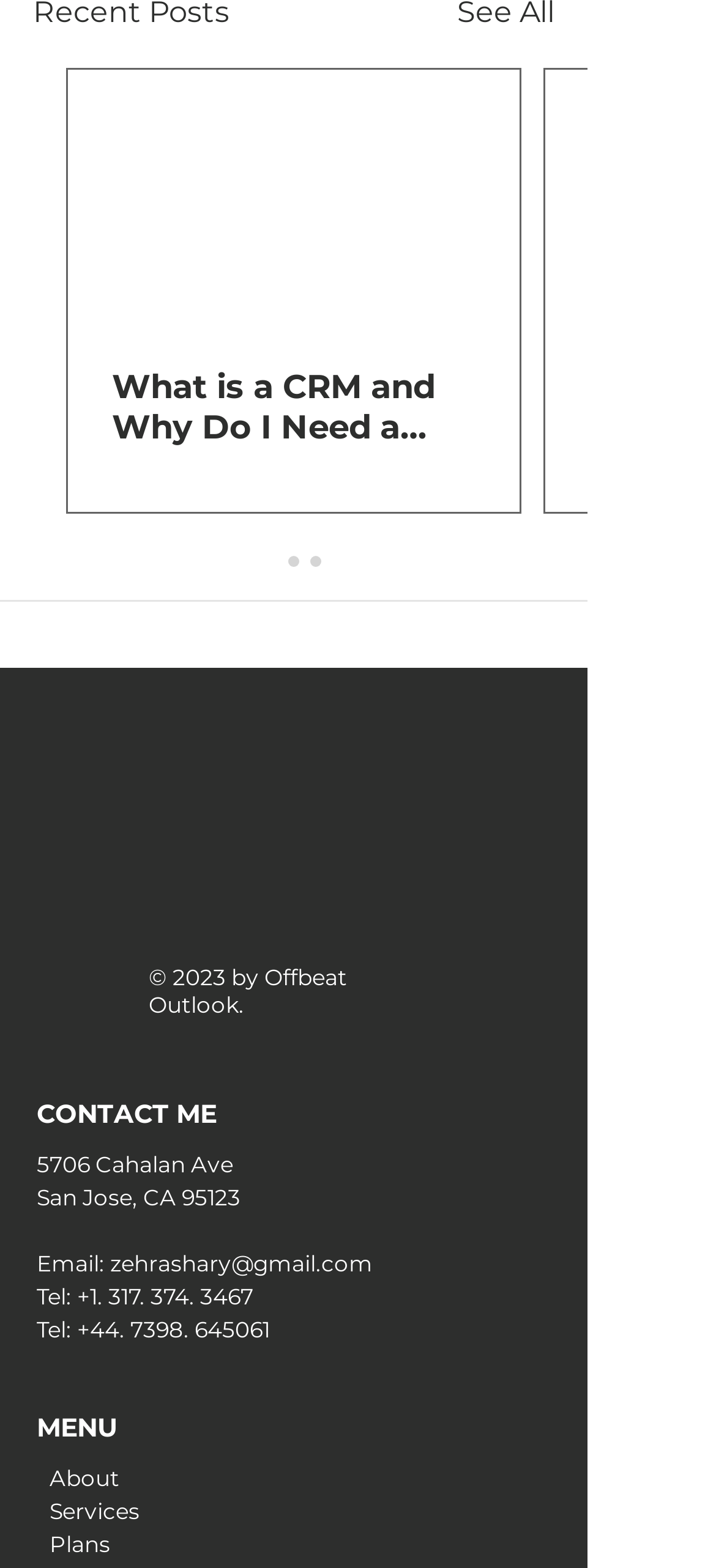Answer the question in a single word or phrase:
What is the phone number with the country code +44?

7398. 645061